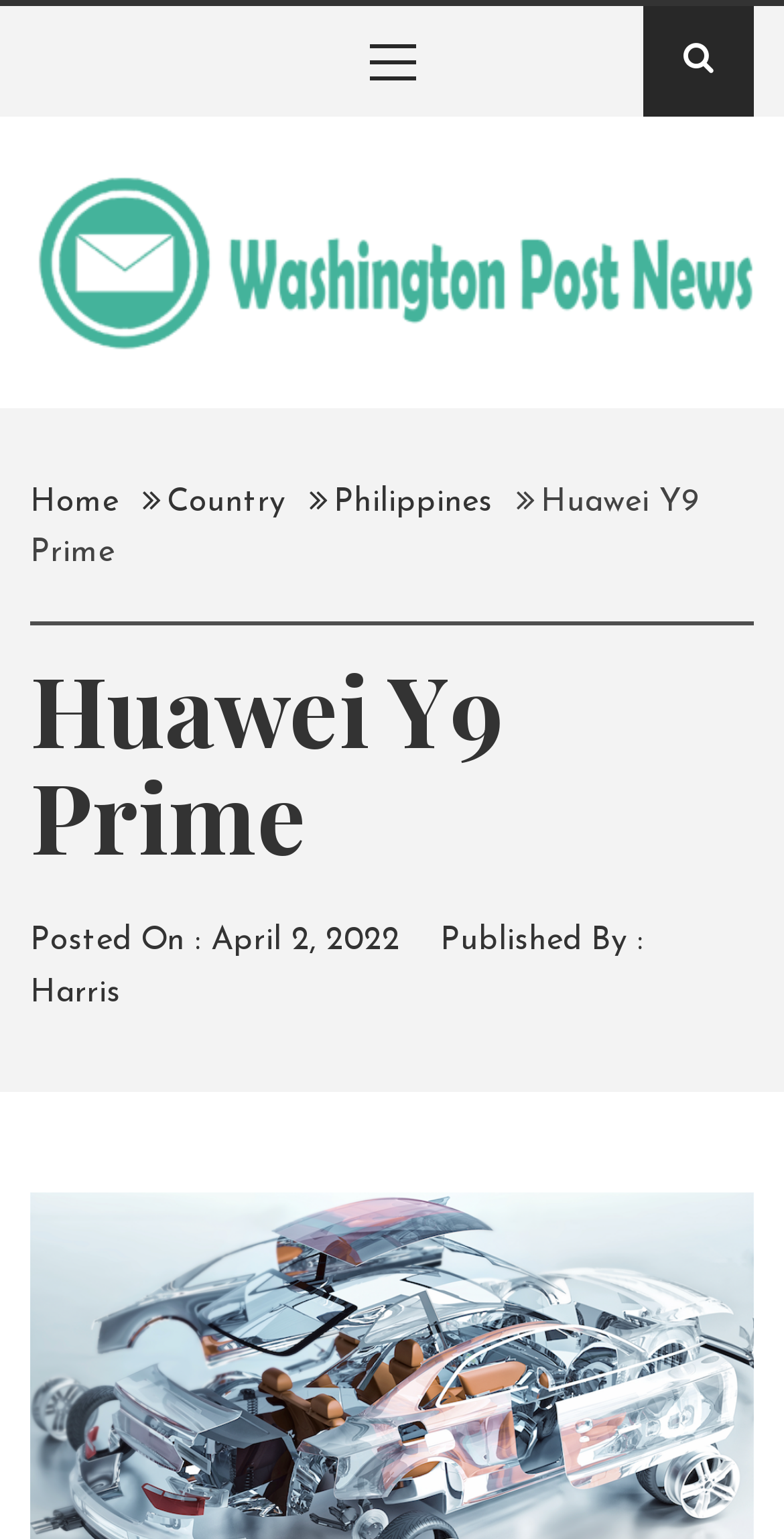Respond to the question below with a concise word or phrase:
What is the name of the news website?

Washington Post News